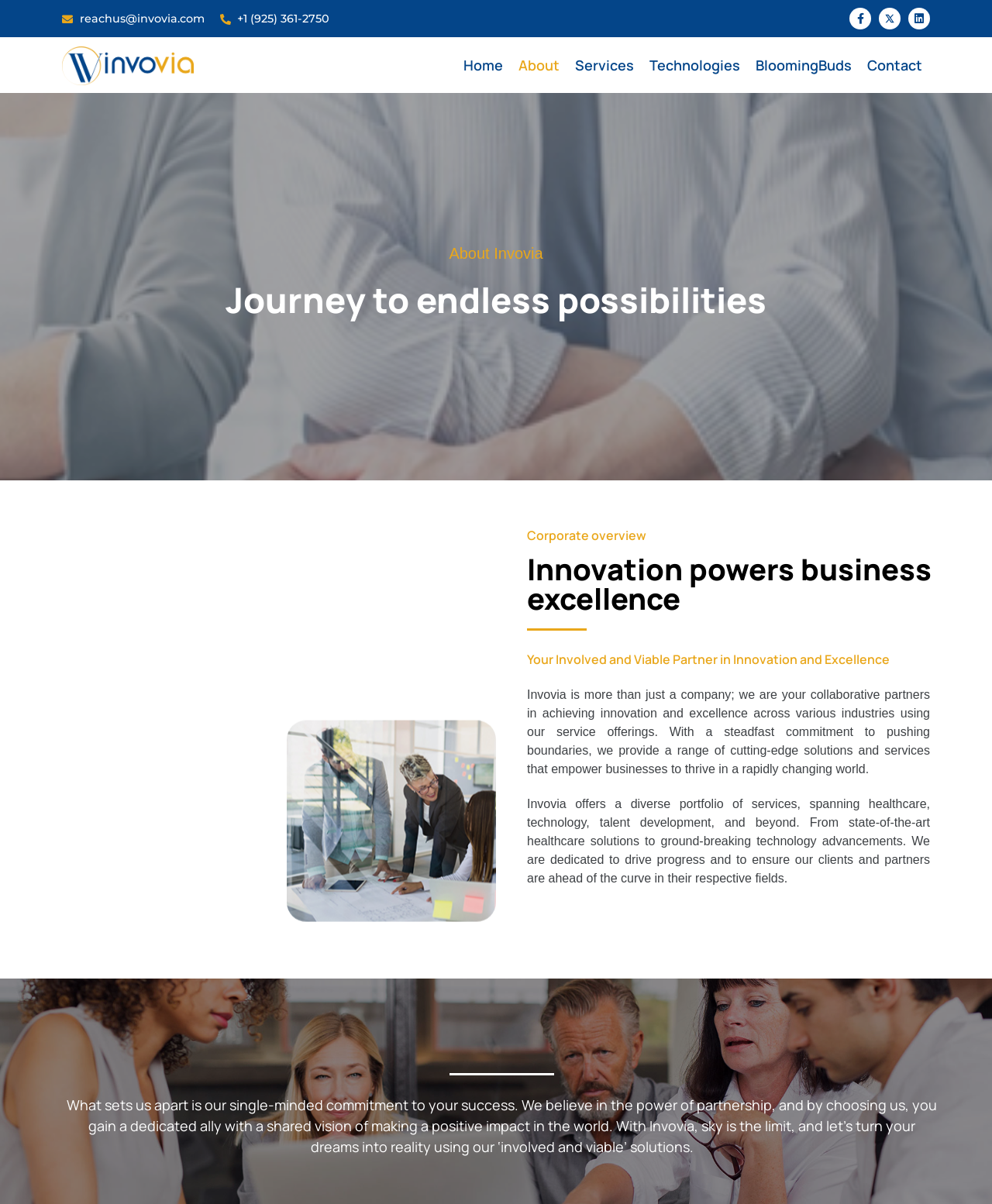From the element description +1 (925) 361-2750, predict the bounding box coordinates of the UI element. The coordinates must be specified in the format (top-left x, top-left y, bottom-right x, bottom-right y) and should be within the 0 to 1 range.

[0.221, 0.004, 0.332, 0.027]